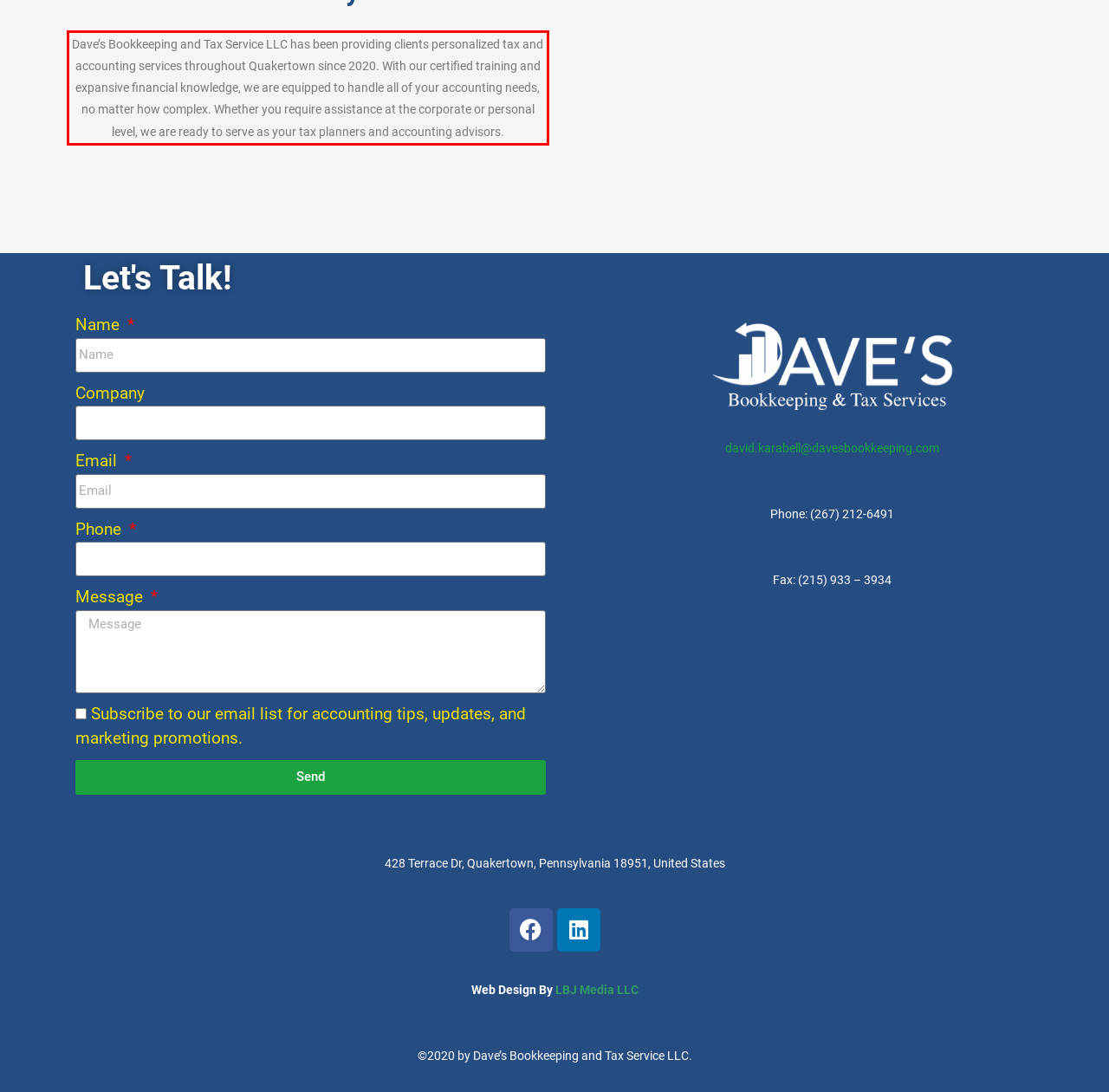Given a screenshot of a webpage with a red bounding box, please identify and retrieve the text inside the red rectangle.

Dave’s Bookkeeping and Tax Service LLC has been providing clients personalized tax and accounting services throughout Quakertown since 2020. With our certified training and expansive financial knowledge, we are equipped to handle all of your accounting needs, no matter how complex. Whether you require assistance at the corporate or personal level, we are ready to serve as your tax planners and accounting advisors.